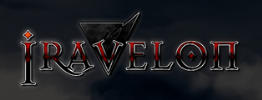Describe the important features and context of the image with as much detail as possible.

The image features the stylized logo of "Iravelon," depicted with a striking design that incorporates a dark and mystical aesthetic. The logo features the title "Iravelon" prominently, utilizing a bold, metallic font with red accents, enhancing its fantasy theme. Above the title is a distinctive triangular symbol, possibly indicating an emblem or motif relevant to the game's lore or universe. The background appears slightly blurred, contributing to a mysterious atmosphere, ideal for immersing players in the game’s ambiance and thematic elements. This logo serves as a visual identifier for the game, inviting curiosity and engagement from potential players.